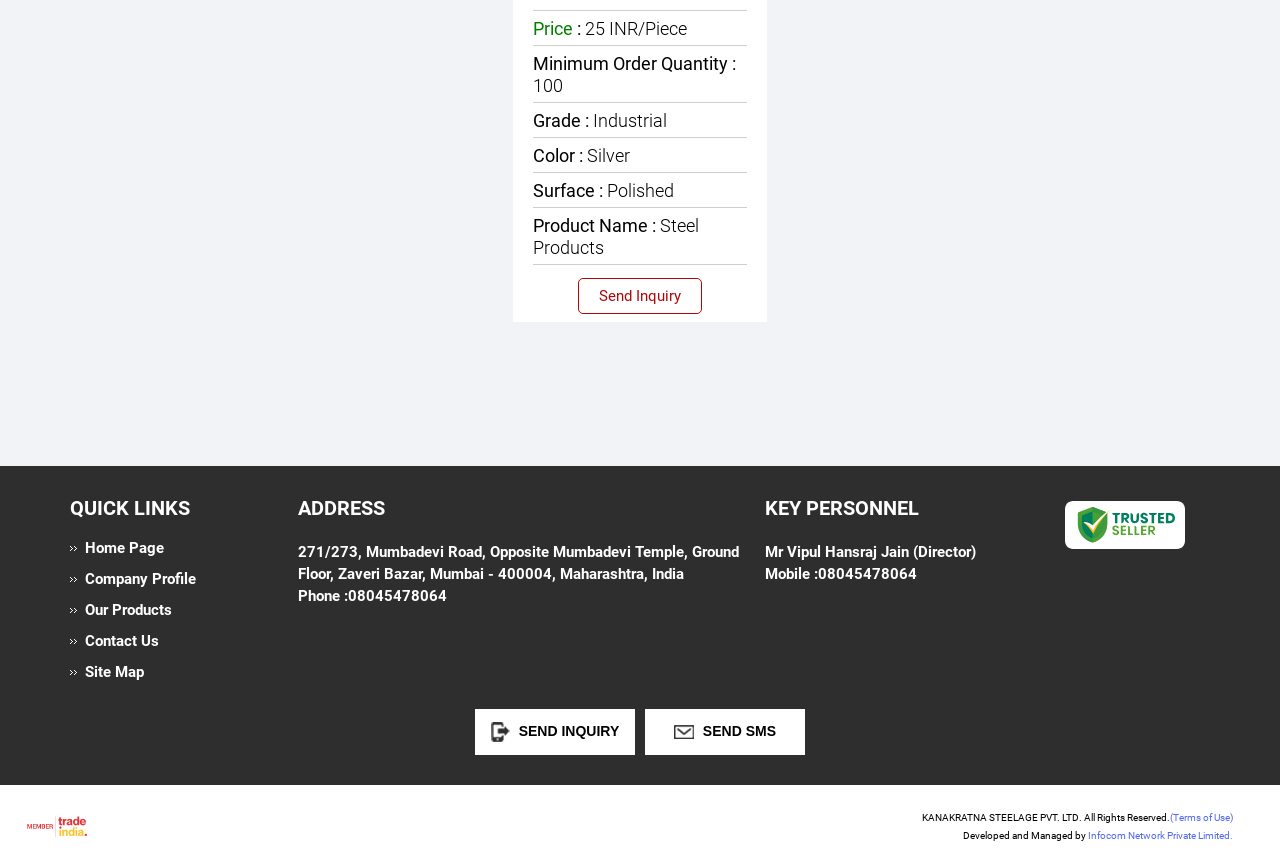Locate the bounding box coordinates of the clickable element to fulfill the following instruction: "Visit Home Page". Provide the coordinates as four float numbers between 0 and 1 in the format [left, top, right, bottom].

[0.055, 0.623, 0.188, 0.644]